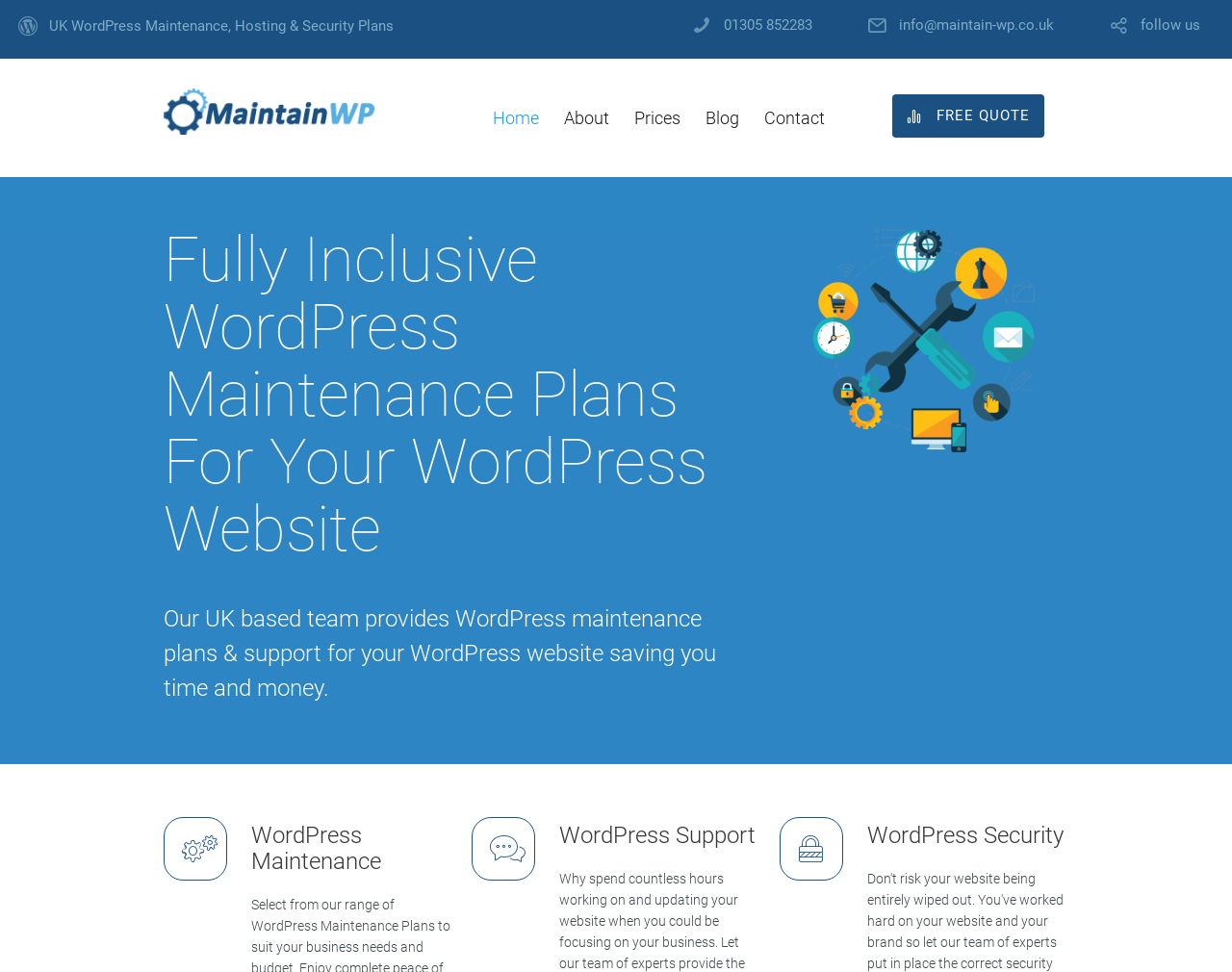Please find the bounding box coordinates of the section that needs to be clicked to achieve this instruction: "Go to the home page".

[0.4, 0.11, 0.437, 0.132]